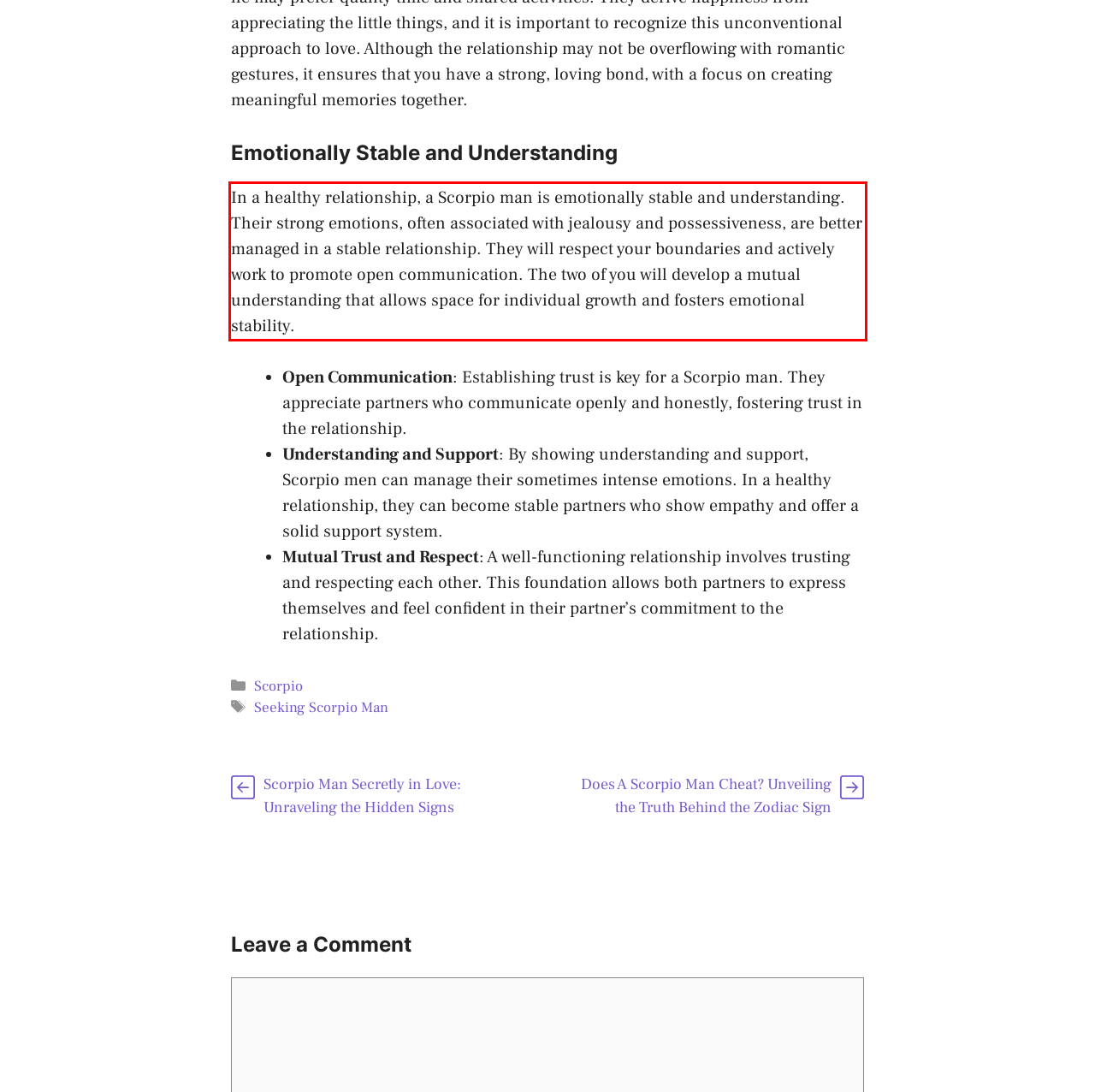Given a webpage screenshot with a red bounding box, perform OCR to read and deliver the text enclosed by the red bounding box.

In a healthy relationship, a Scorpio man is emotionally stable and understanding. Their strong emotions, often associated with jealousy and possessiveness, are better managed in a stable relationship. They will respect your boundaries and actively work to promote open communication. The two of you will develop a mutual understanding that allows space for individual growth and fosters emotional stability.